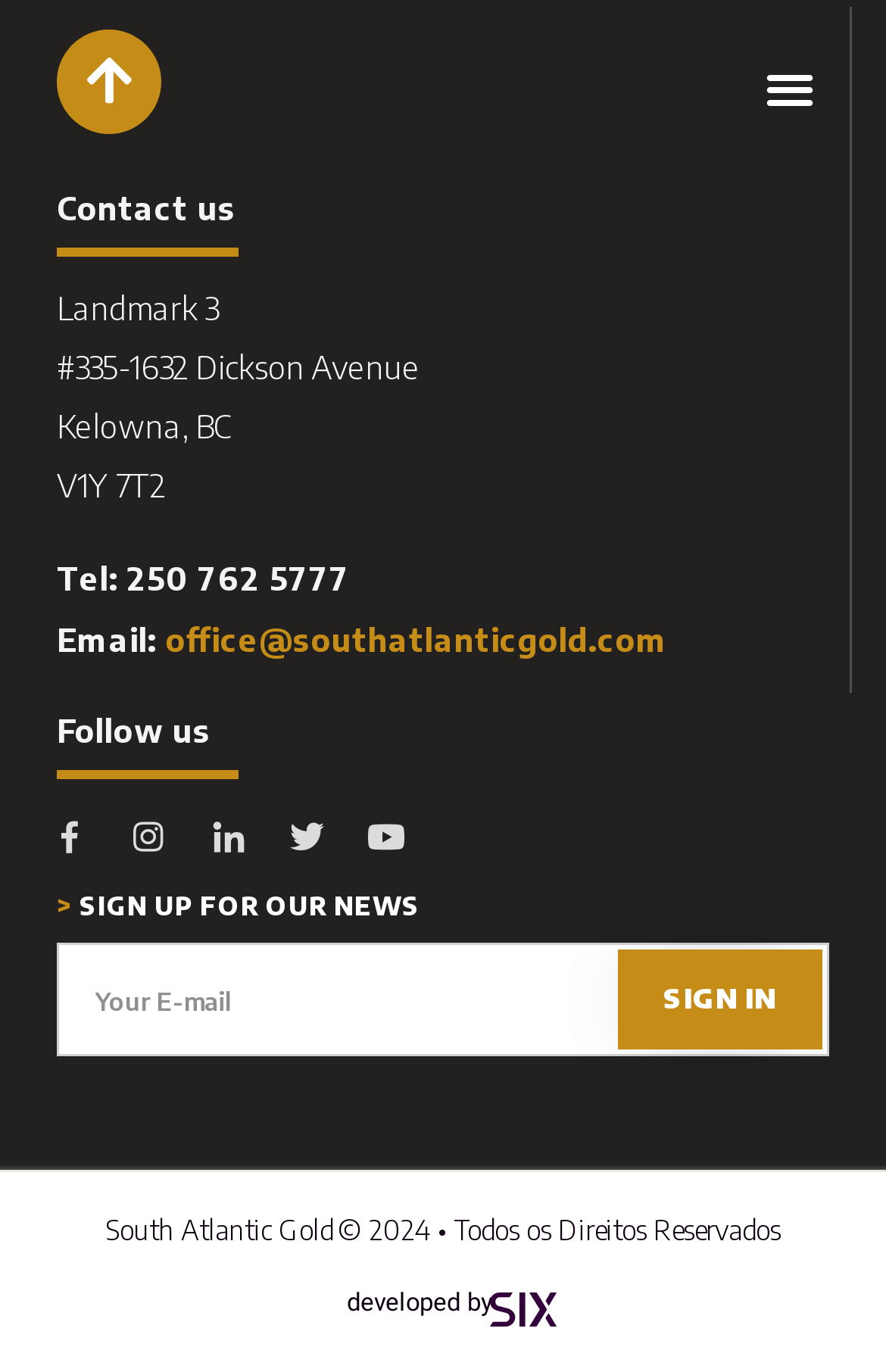Locate the bounding box of the UI element described in the following text: "parent_node: Email name="form_fields[email]" placeholder="Your E-mail"".

[0.067, 0.696, 0.497, 0.762]